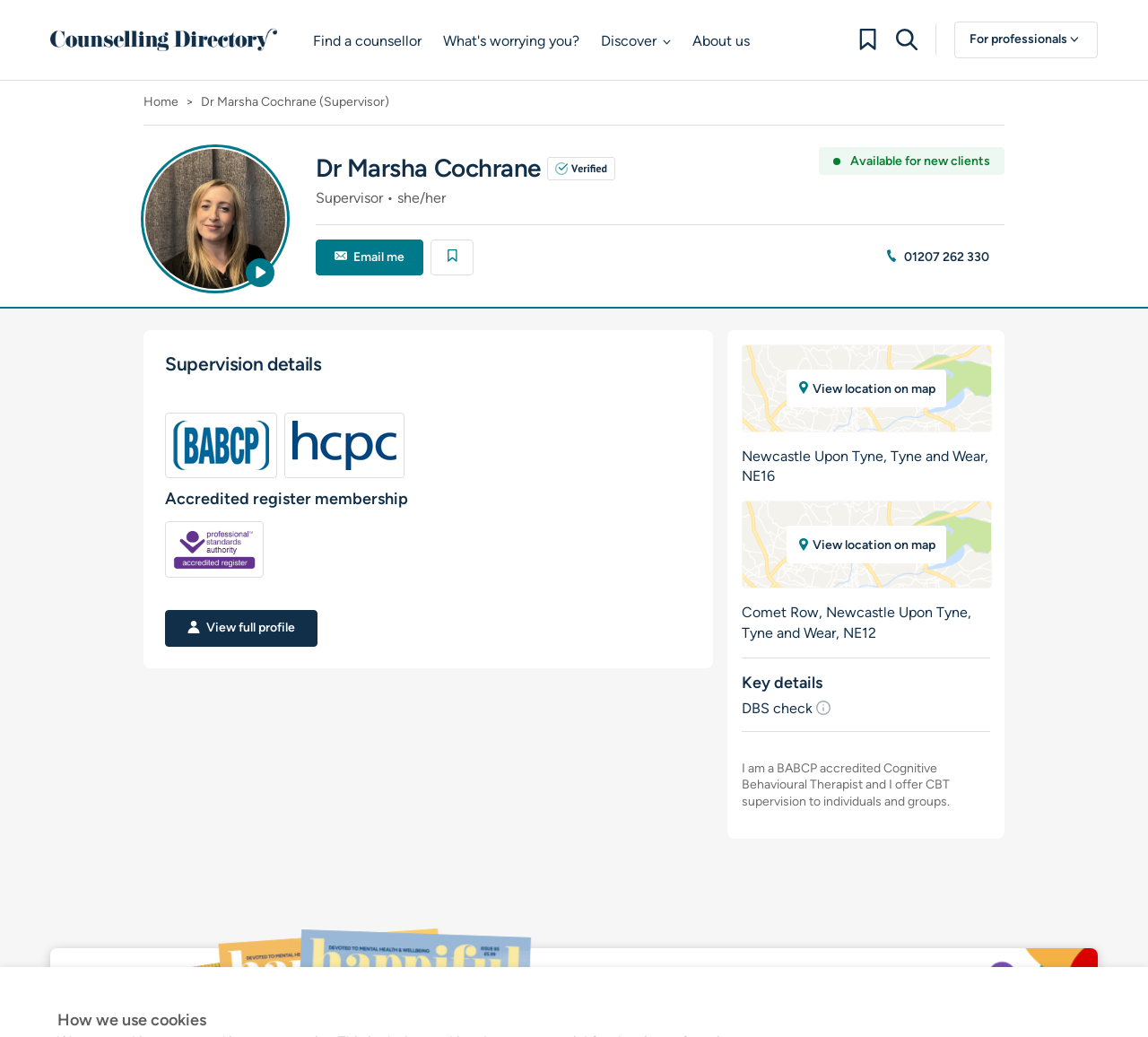What is the profession of Dr Marsha Cochrane?
Please utilize the information in the image to give a detailed response to the question.

Based on the webpage, Dr Marsha Cochrane is a HCPC registered Clinical Psychologist working in private practice and the NHS, as indicated by the heading 'Dr Marsha Cochrane' and the text 'Supervisor • she/her'.